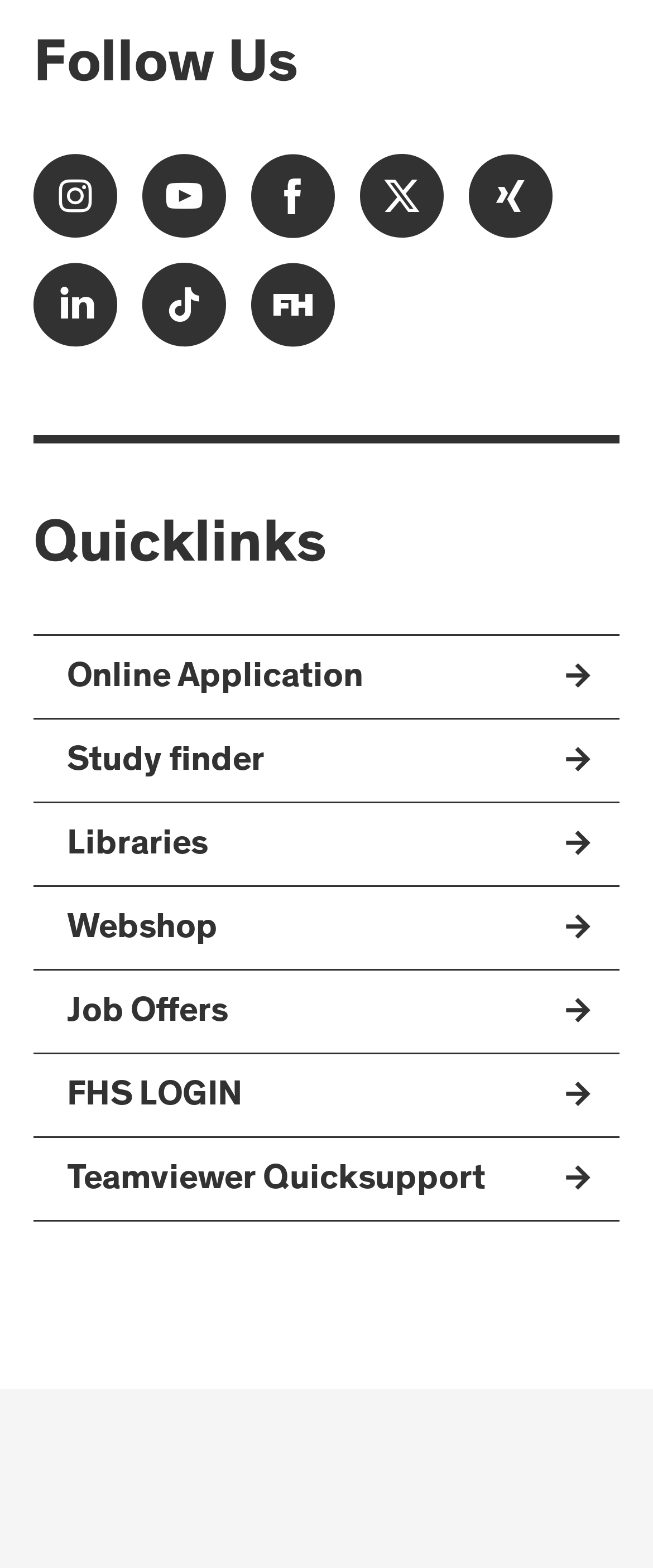Provide the bounding box for the UI element matching this description: "title="Follow us FH Guide"".

[0.385, 0.166, 0.513, 0.237]